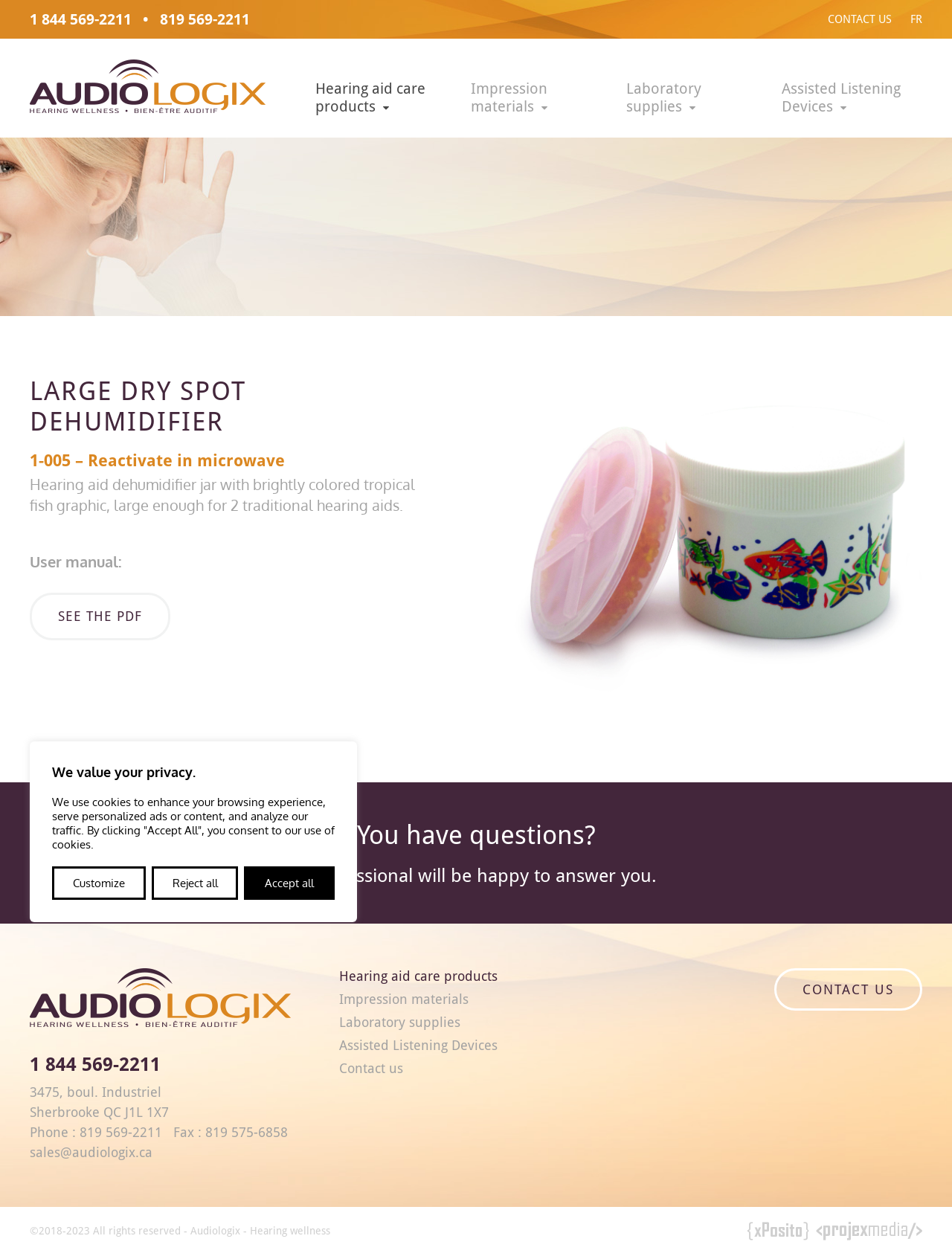Provide the bounding box coordinates for the specified HTML element described in this description: "title="conception sites Web Sherbrooke Xposito"". The coordinates should be four float numbers ranging from 0 to 1, in the format [left, top, right, bottom].

[0.785, 0.97, 0.85, 0.988]